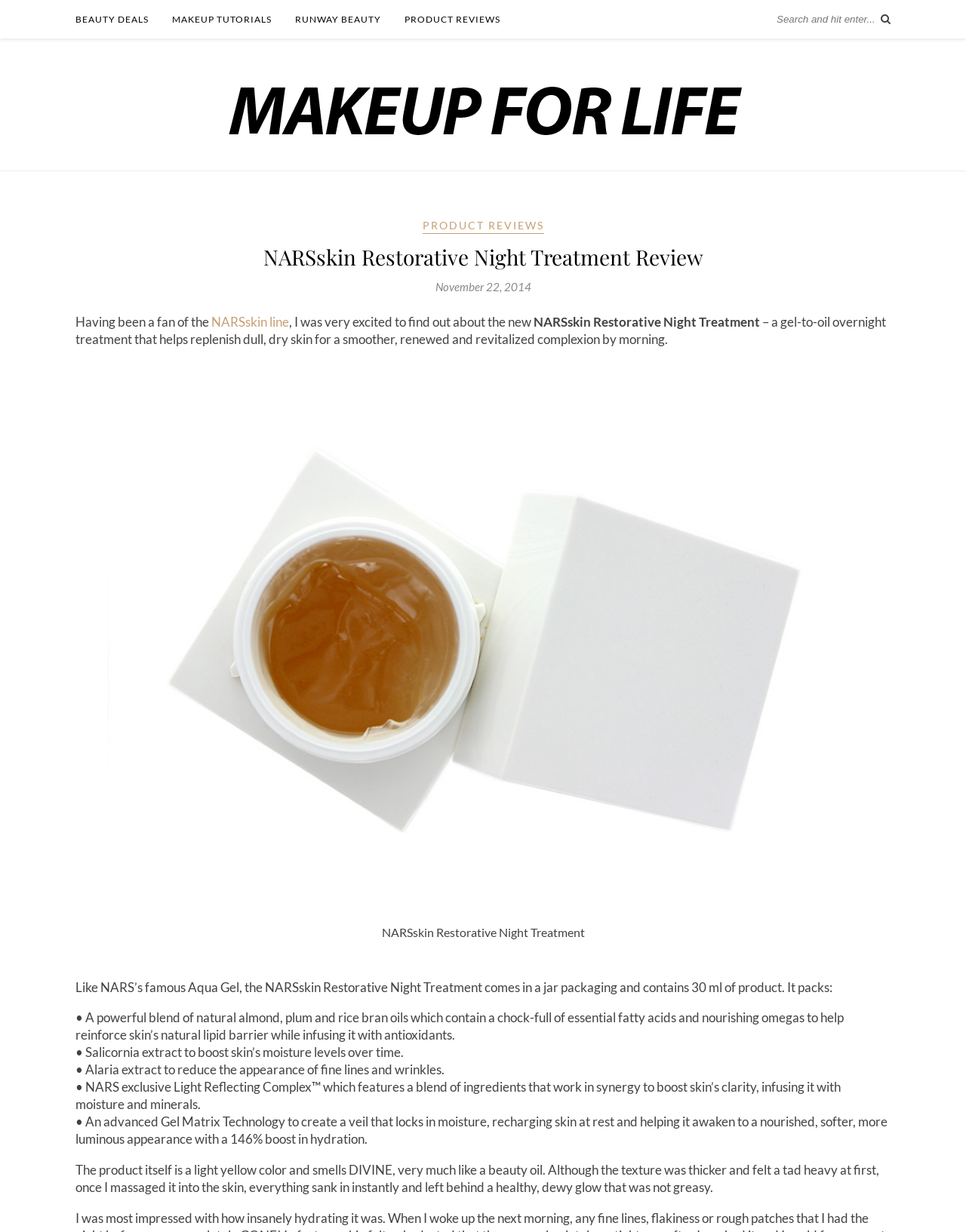Can you specify the bounding box coordinates of the area that needs to be clicked to fulfill the following instruction: "Call the phone number"?

None